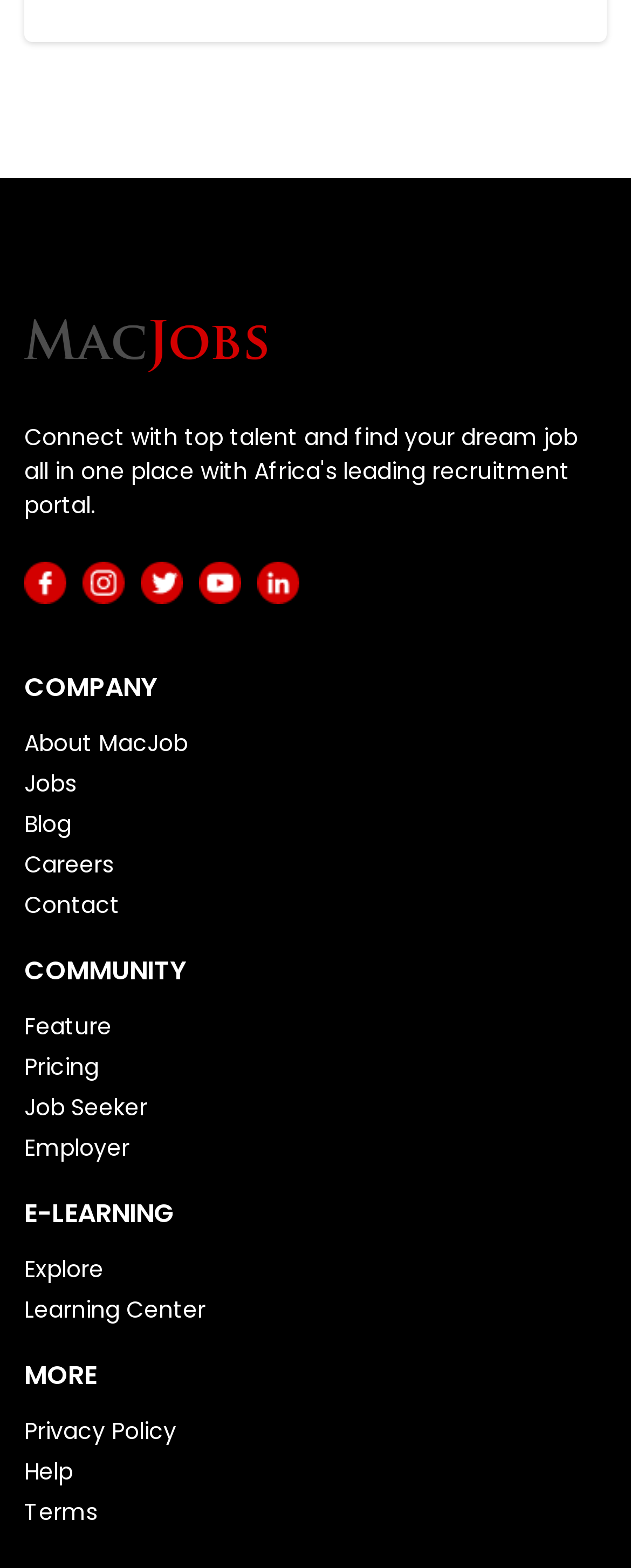Observe the image and answer the following question in detail: How many image elements are there on the webpage?

I counted the image elements on the webpage, which are the images associated with the links '', '', '', '', '', and '', and found a total of 6 image elements.